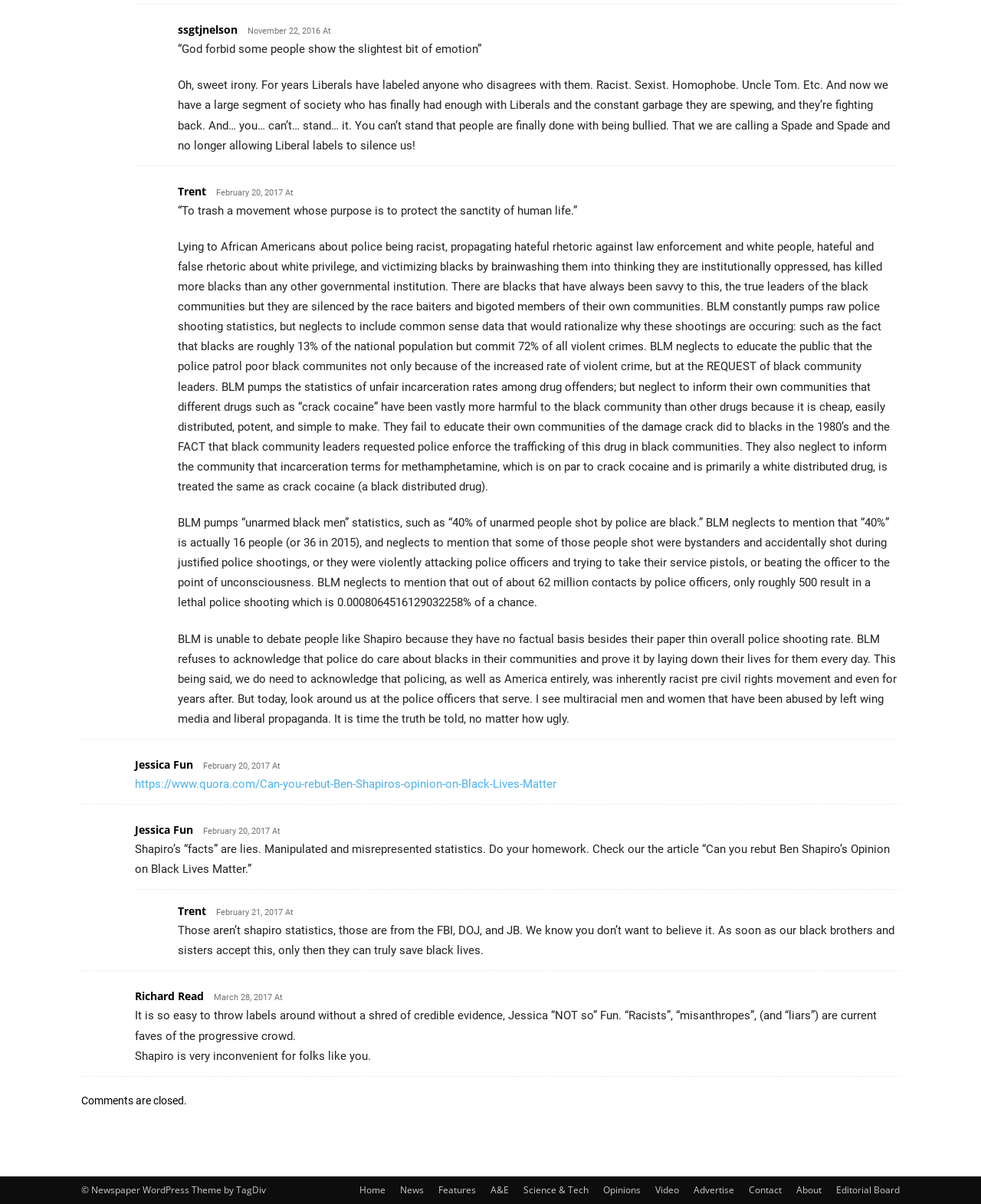Determine the coordinates of the bounding box for the clickable area needed to execute this instruction: "Visit the 'Opinions' page".

[0.615, 0.983, 0.653, 0.994]